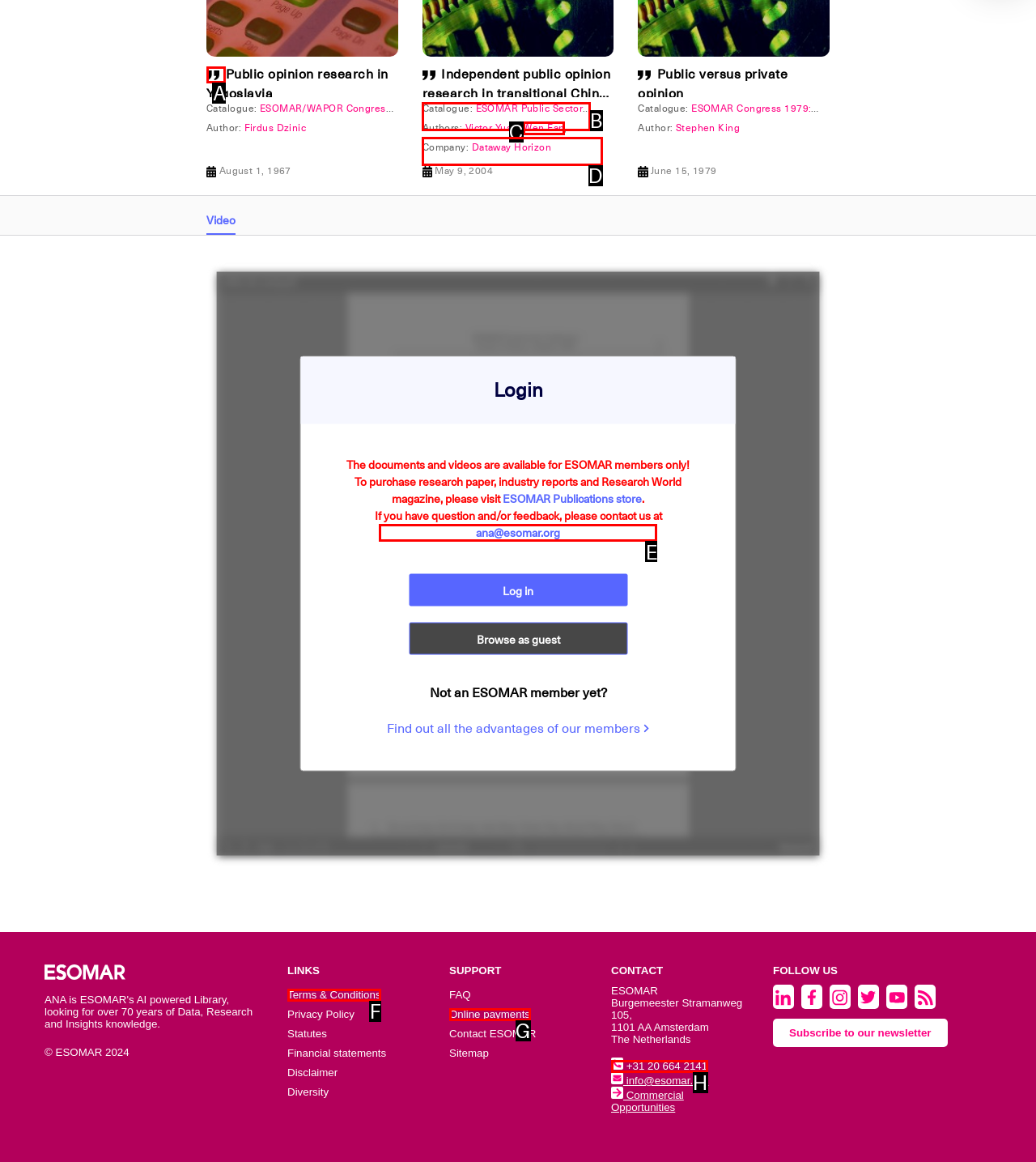Select the letter of the UI element that best matches: ana@esomar.org
Answer with the letter of the correct option directly.

E